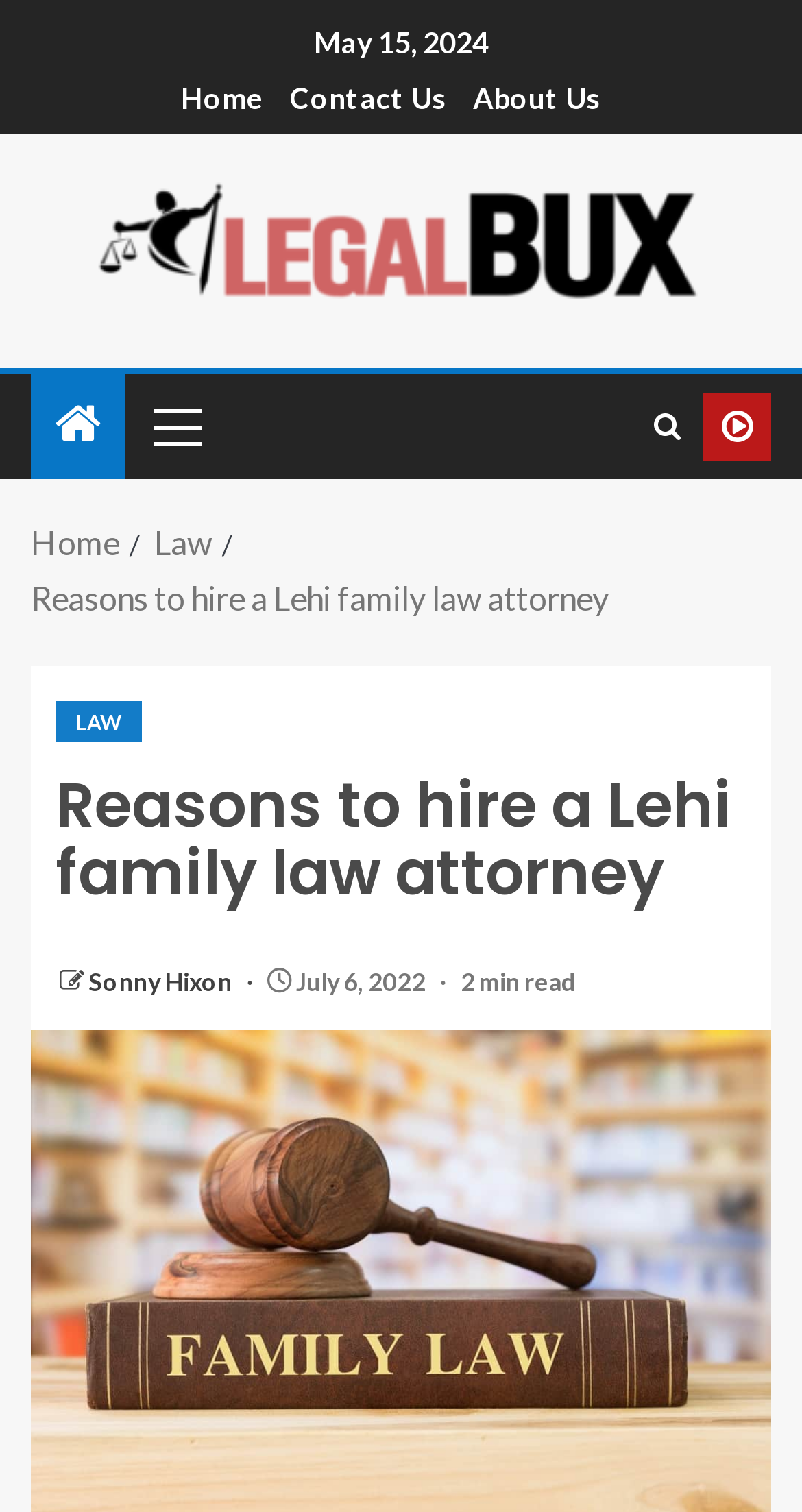Produce an elaborate caption capturing the essence of the webpage.

The webpage appears to be a blog post or article about "Reasons to hire a Lehi family law attorney". At the top of the page, there is a navigation menu with links to "Home", "Contact Us", and "About Us". Below this menu, there is a logo image of "Legal BUX" with a link to the homepage. 

On the left side of the page, there is a secondary navigation menu with a "Breadcrumbs" section, which shows the page's hierarchy with links to "Home", "Law", and the current page. 

The main content of the page is an article with a heading "Reasons to hire a Lehi family law attorney" and a subheading "LAW". The article is written by "Sonny Hixon" and was published on "July 6, 2022". It has a estimated reading time of "2 min read". 

There are several links and icons scattered throughout the page, including a search icon and social media links. At the top-right corner, there is a date "May 15, 2024", which might be the current date or the last updated date of the page.